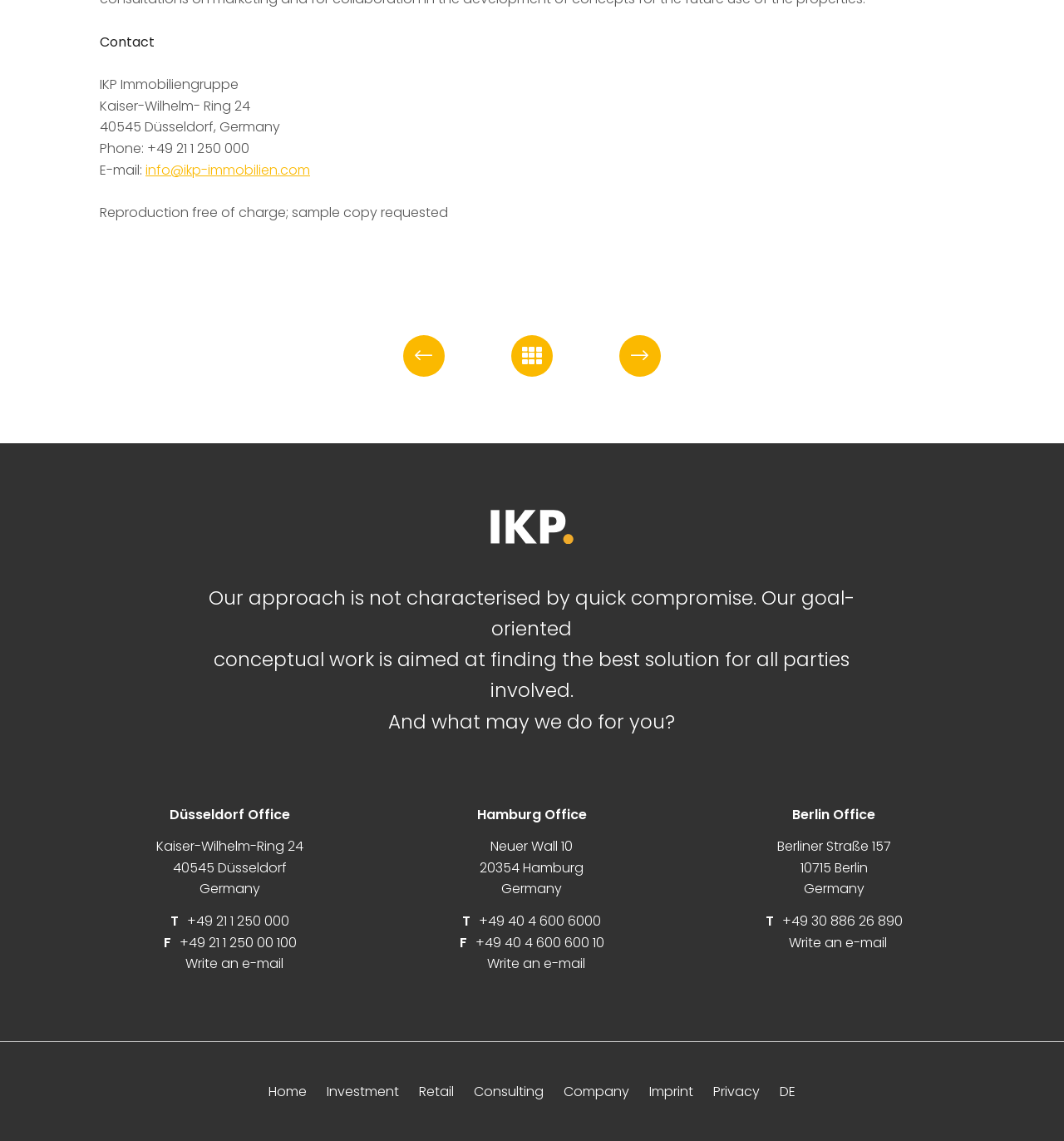Identify the bounding box for the UI element described as: "Privacy". The coordinates should be four float numbers between 0 and 1, i.e., [left, top, right, bottom].

[0.67, 0.947, 0.714, 0.966]